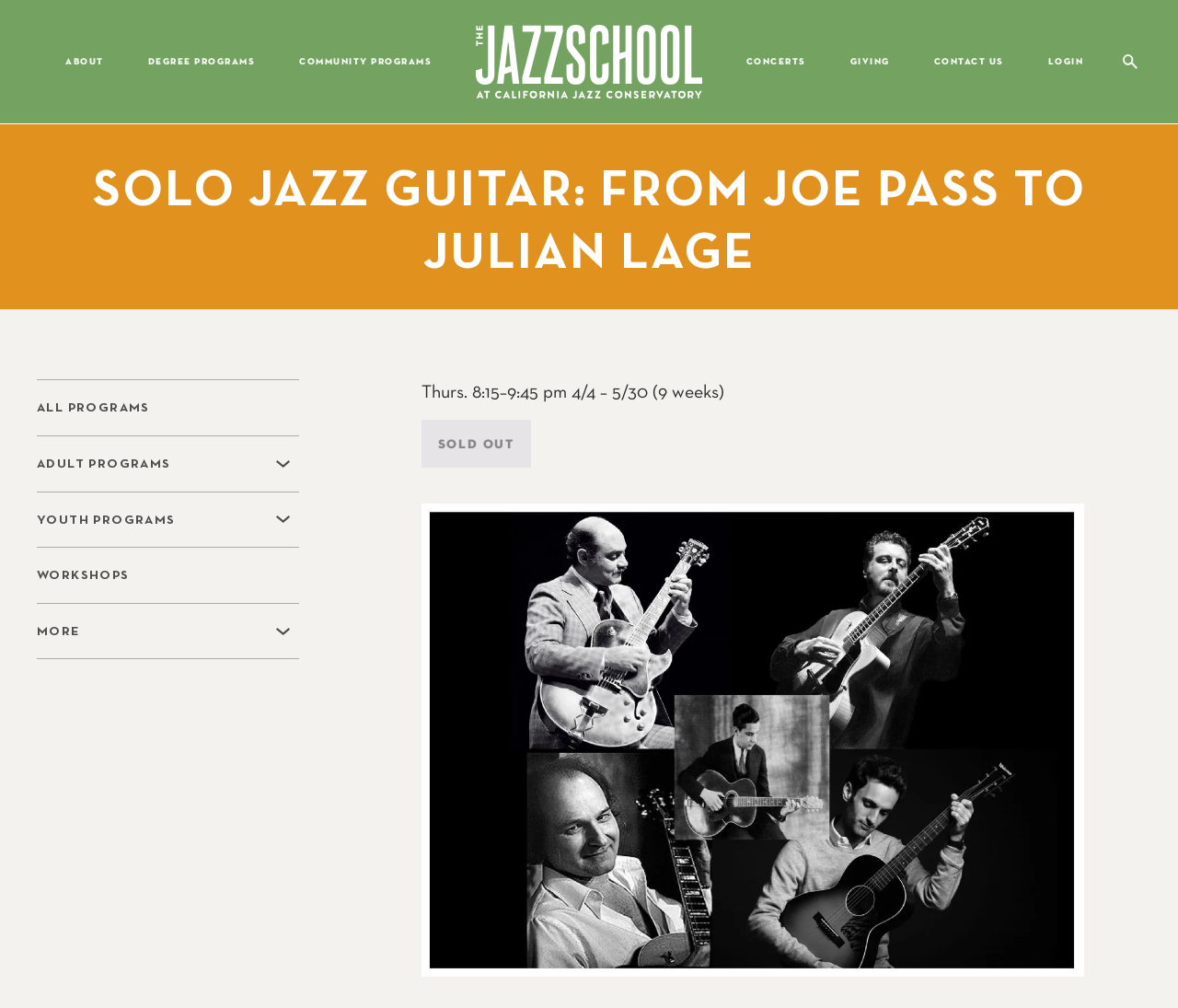Identify and provide the bounding box for the element described by: "High School Jazz Intensive".

[0.043, 0.708, 0.254, 0.742]